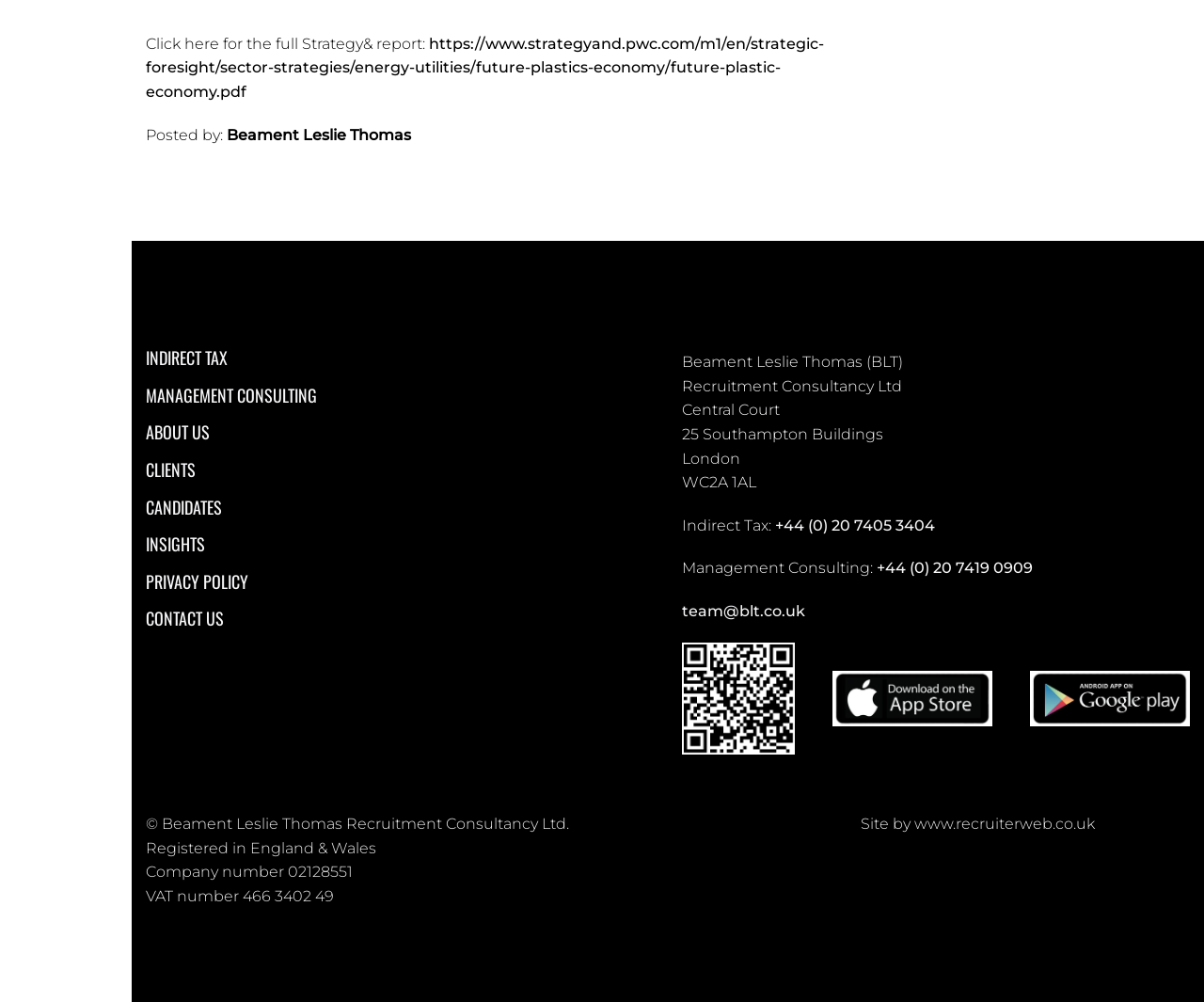Locate the bounding box coordinates of the item that should be clicked to fulfill the instruction: "Click here for the full Strategy& report".

[0.121, 0.035, 0.356, 0.052]